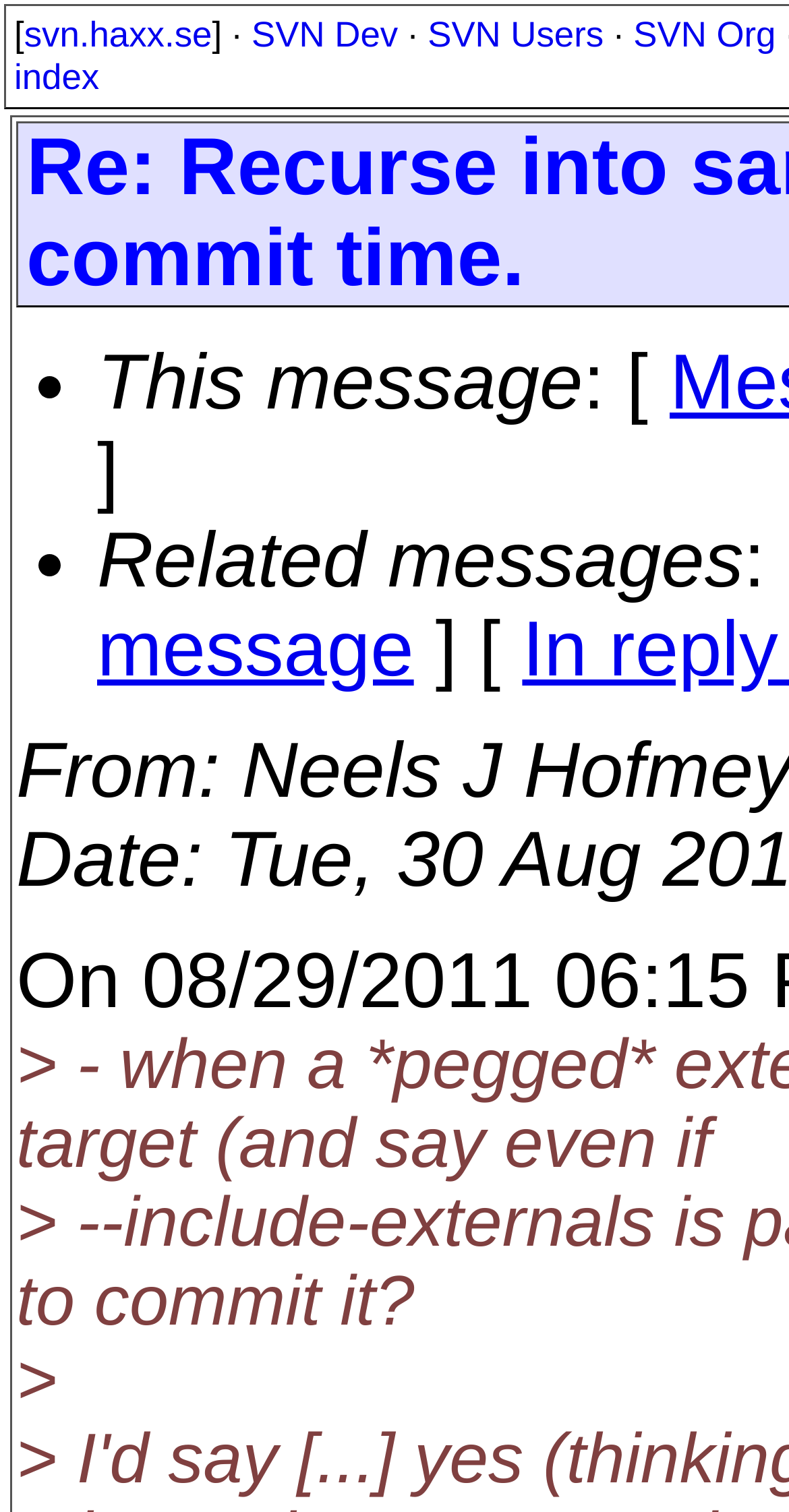Reply to the question below using a single word or brief phrase:
How many terms are there below the top links?

2